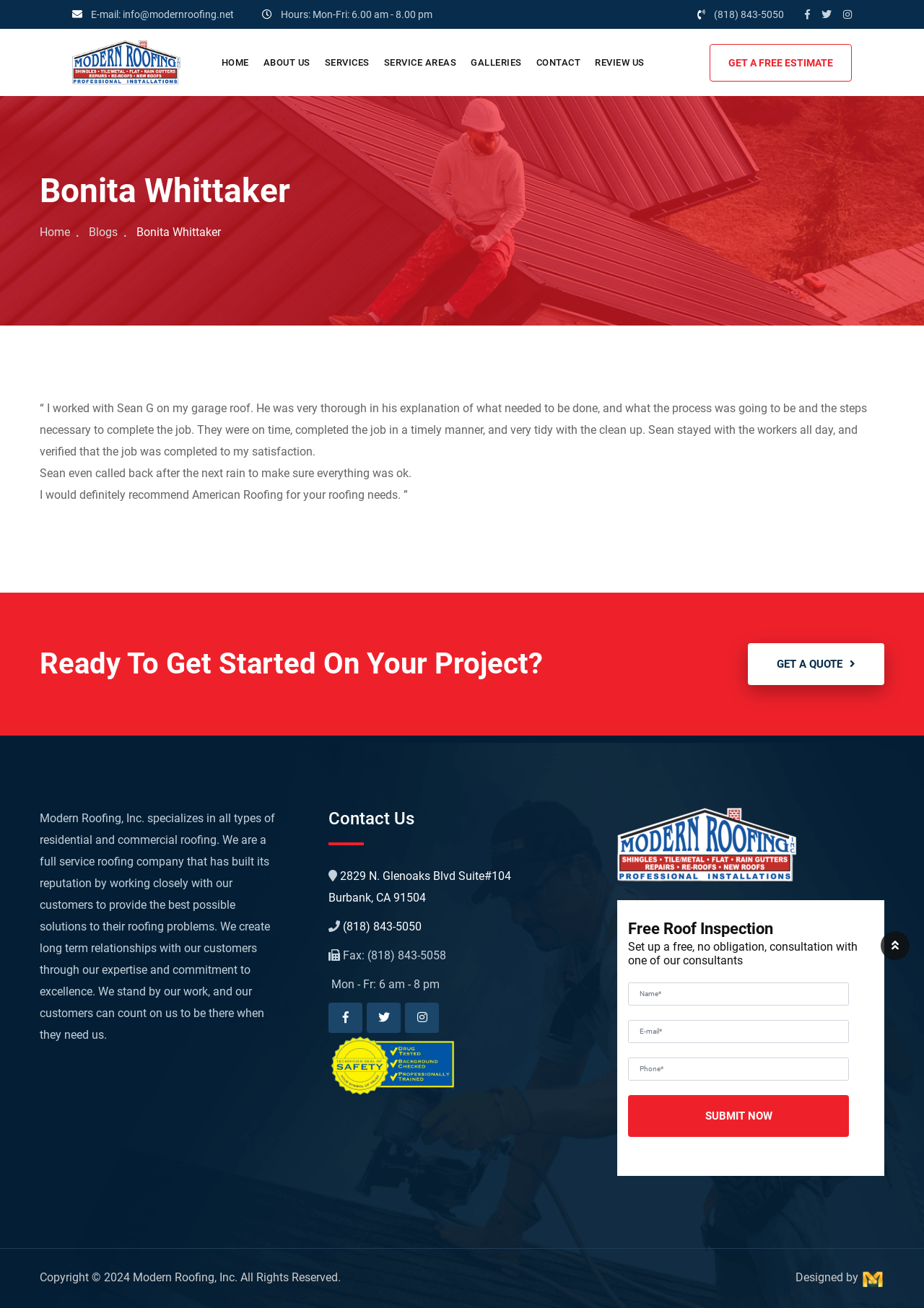What is the company's phone number?
Give a detailed response to the question by analyzing the screenshot.

The company's phone number can be found in the top-right corner of the webpage, as well as in the 'Contact Us' section. It is displayed as '(818) 843-5050'.